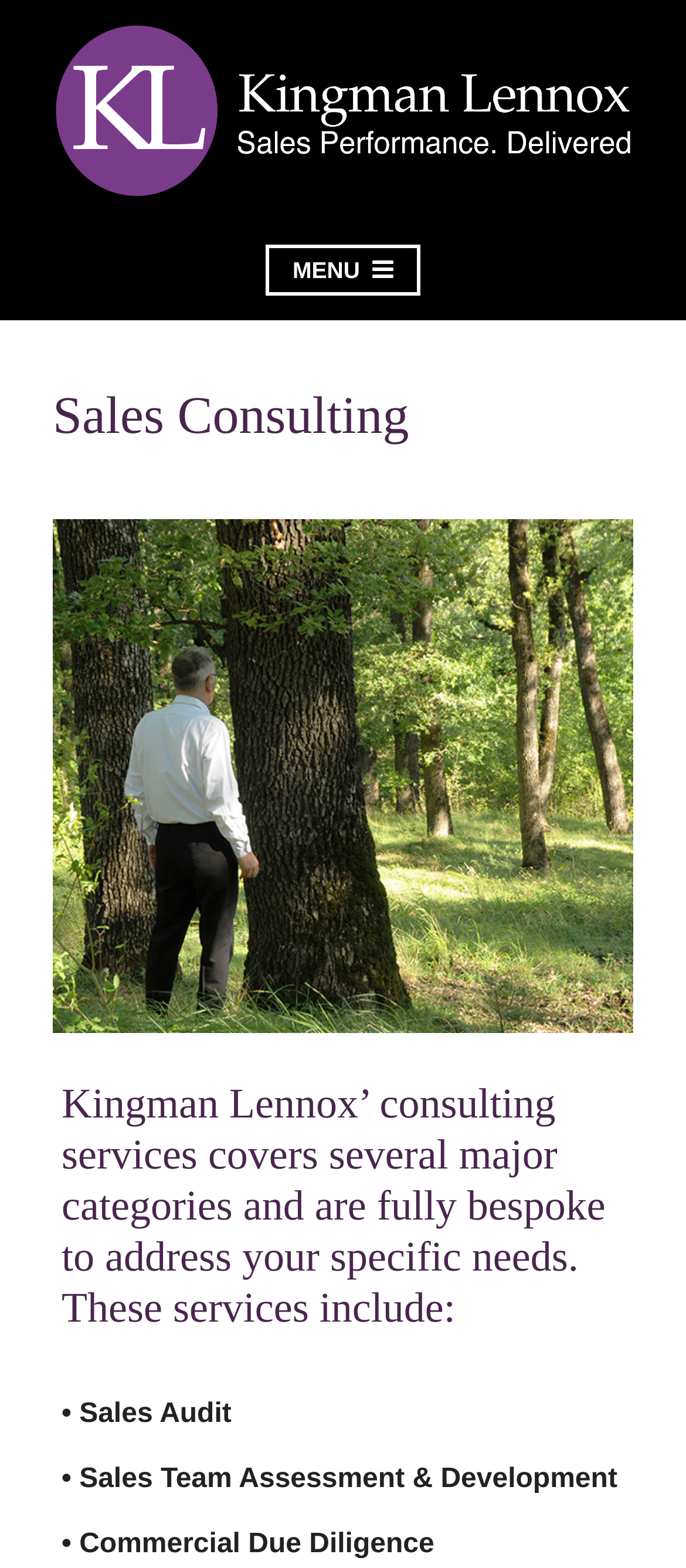Articulate a complete and detailed caption of the webpage elements.

The webpage is about Kingman Lennox, a sales consulting firm that helps solve sales challenges and drive sales performance and growth. At the top left of the page, there is a link and an image with the company name "Kingman Lennox". 

Below the company name, there is a menu section with the label "MENU". To the right of the menu, there is a heading that reads "Sales Consulting". 

Under the "Sales Consulting" heading, there is a large image that takes up most of the width of the page. Below the image, there is a heading that describes the consulting services offered by Kingman Lennox, which are bespoke and cater to specific client needs. 

The consulting services are categorized into three areas, which are listed as bullet points: Sales Audit, Sales Team Assessment & Development, and Commercial Due Diligence. These services are listed in a vertical column, with each item positioned below the previous one.